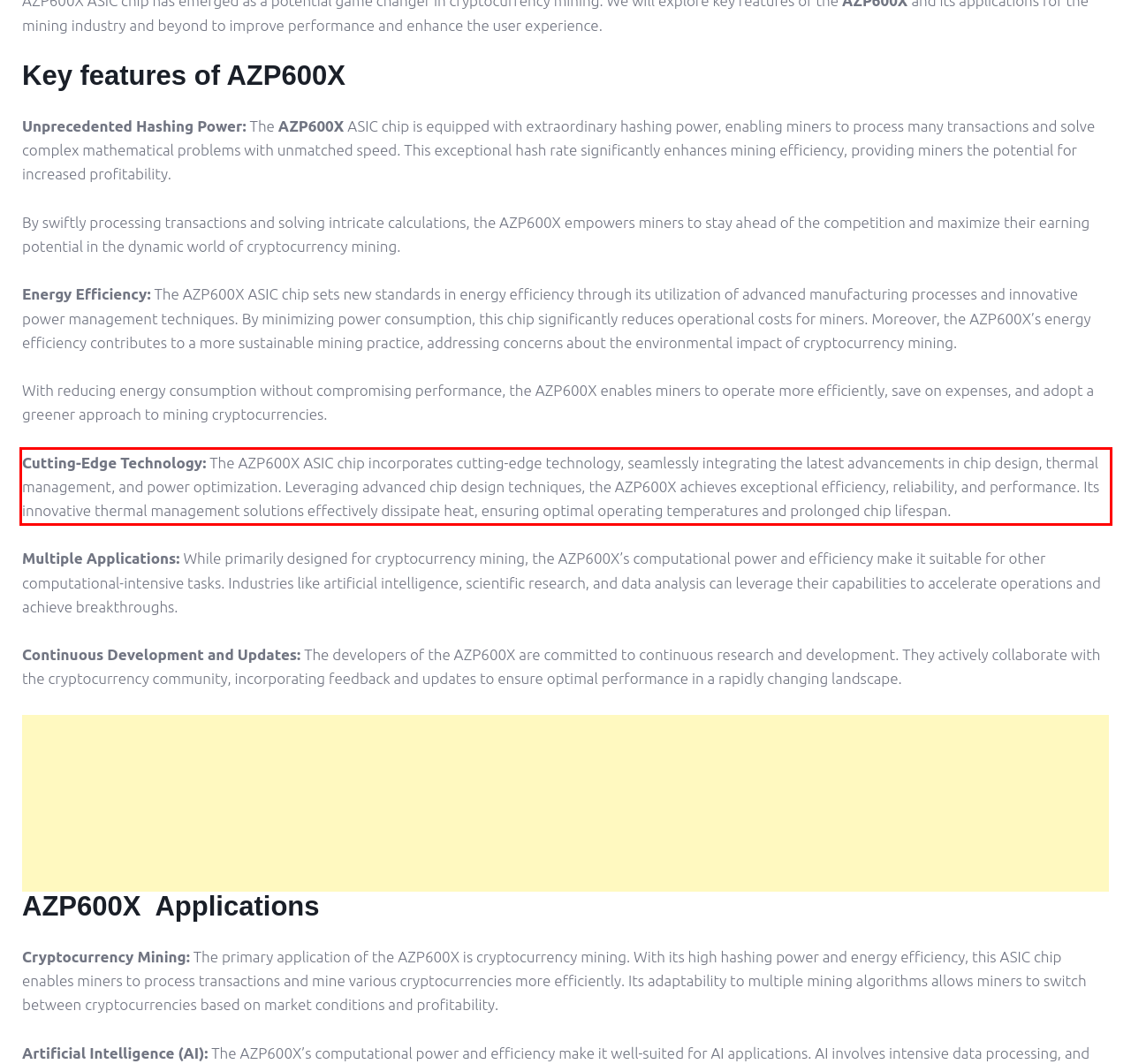Please examine the webpage screenshot and extract the text within the red bounding box using OCR.

Cutting-Edge Technology: The AZP600X ASIC chip incorporates cutting-edge technology, seamlessly integrating the latest advancements in chip design, thermal management, and power optimization. Leveraging advanced chip design techniques, the AZP600X achieves exceptional efficiency, reliability, and performance. Its innovative thermal management solutions effectively dissipate heat, ensuring optimal operating temperatures and prolonged chip lifespan.